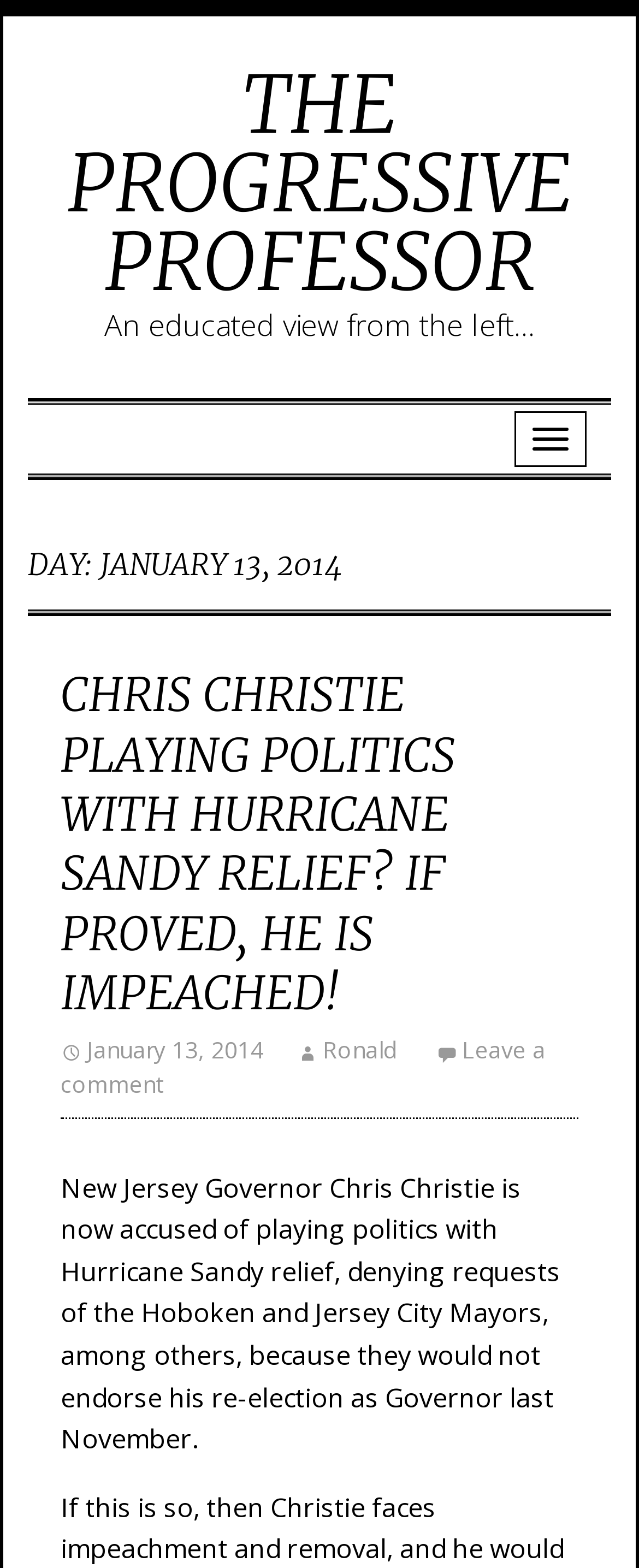Using the format (top-left x, top-left y, bottom-right x, bottom-right y), and given the element description, identify the bounding box coordinates within the screenshot: The Progressive Professor

[0.105, 0.036, 0.895, 0.199]